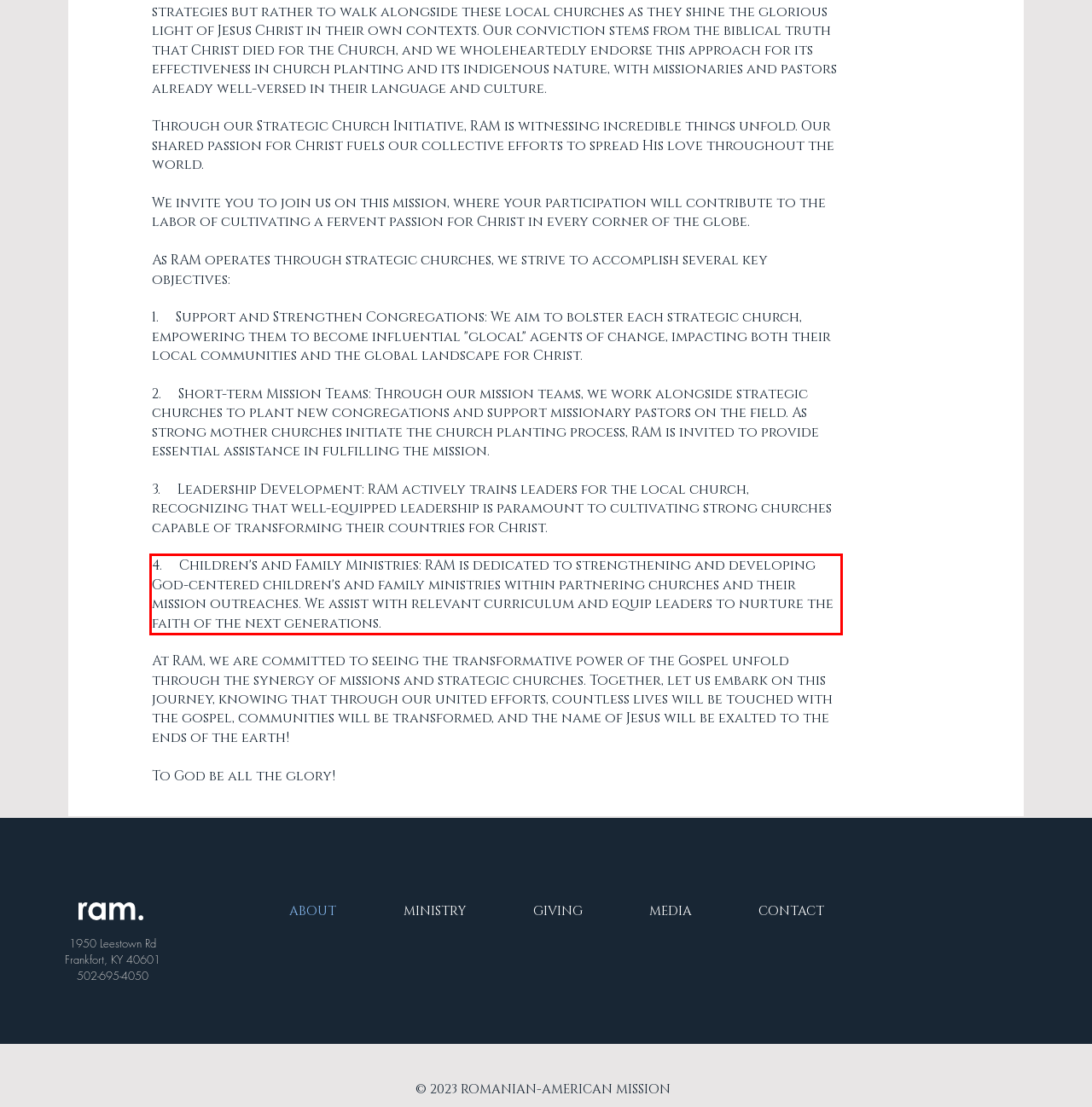Identify the red bounding box in the webpage screenshot and perform OCR to generate the text content enclosed.

4. Children's and Family Ministries: RAM is dedicated to strengthening and developing God-centered children's and family ministries within partnering churches and their mission outreaches. We assist with relevant curriculum and equip leaders to nurture the faith of the next generations.